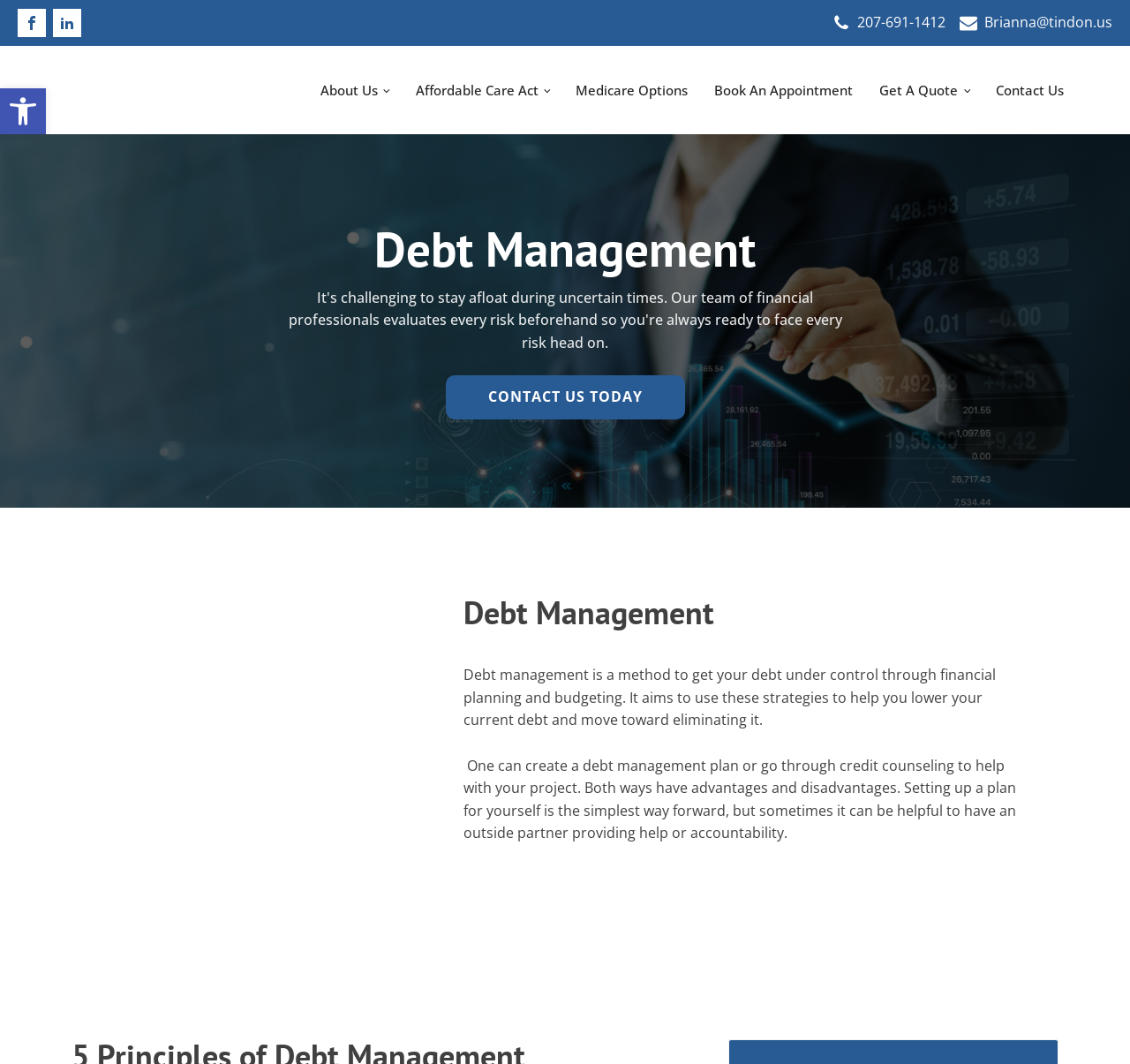Pinpoint the bounding box coordinates of the clickable element needed to complete the instruction: "Contact us today". The coordinates should be provided as four float numbers between 0 and 1: [left, top, right, bottom].

[0.394, 0.353, 0.606, 0.394]